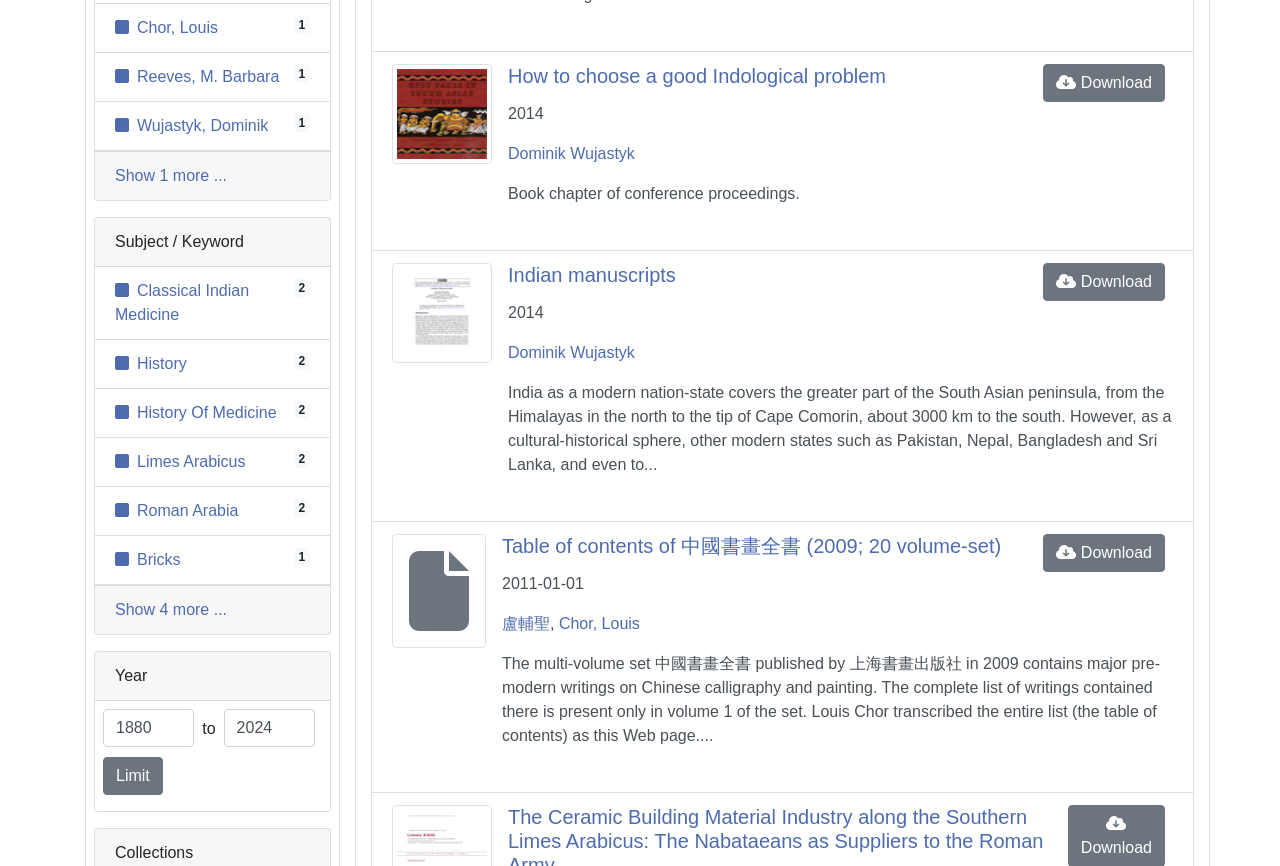Identify the bounding box for the UI element described as: "2Limes Arabicus". Ensure the coordinates are four float numbers between 0 and 1, formatted as [left, top, right, bottom].

[0.09, 0.524, 0.192, 0.543]